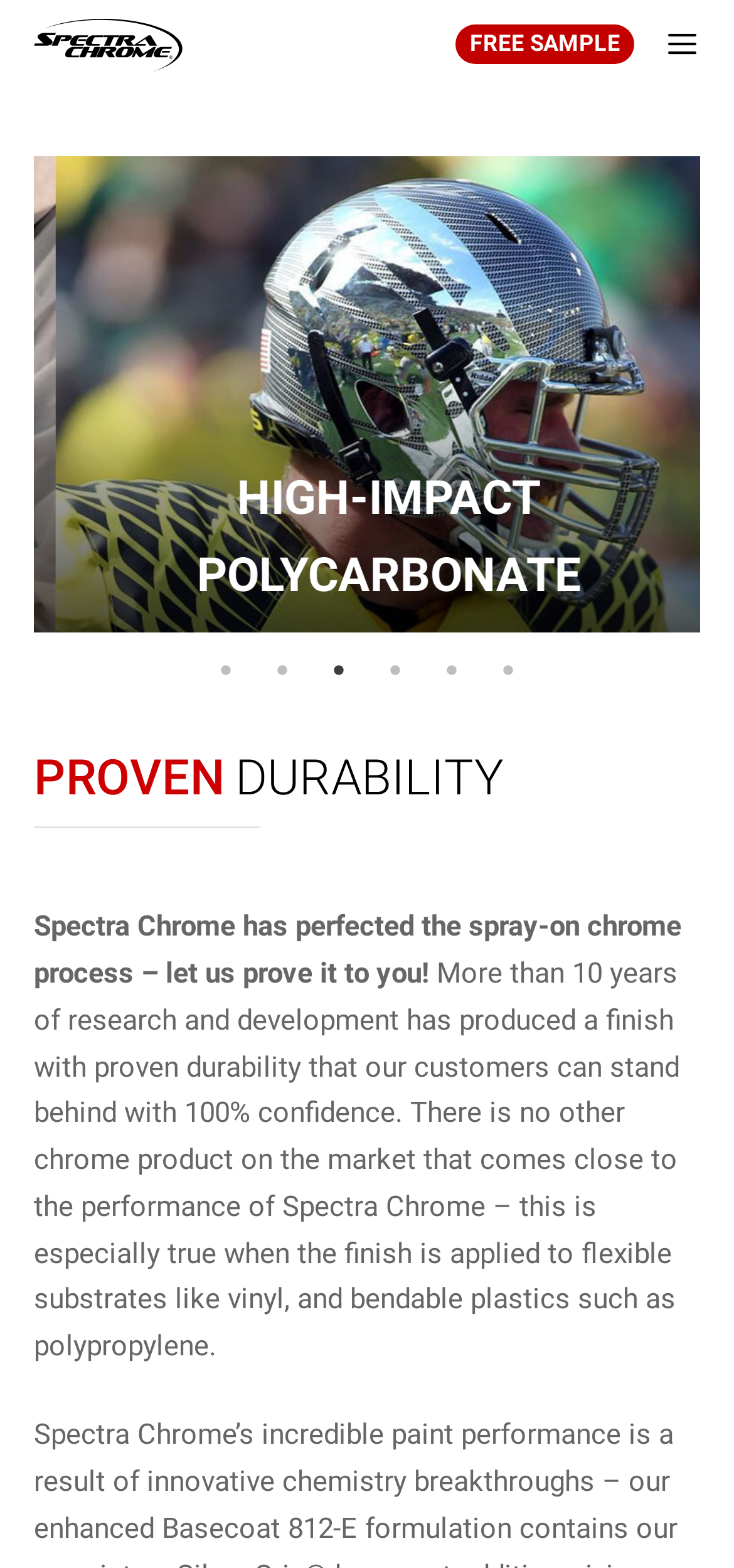Please identify the bounding box coordinates of the clickable element to fulfill the following instruction: "Click the 'FREE SAMPLE' button". The coordinates should be four float numbers between 0 and 1, i.e., [left, top, right, bottom].

[0.62, 0.015, 0.863, 0.04]